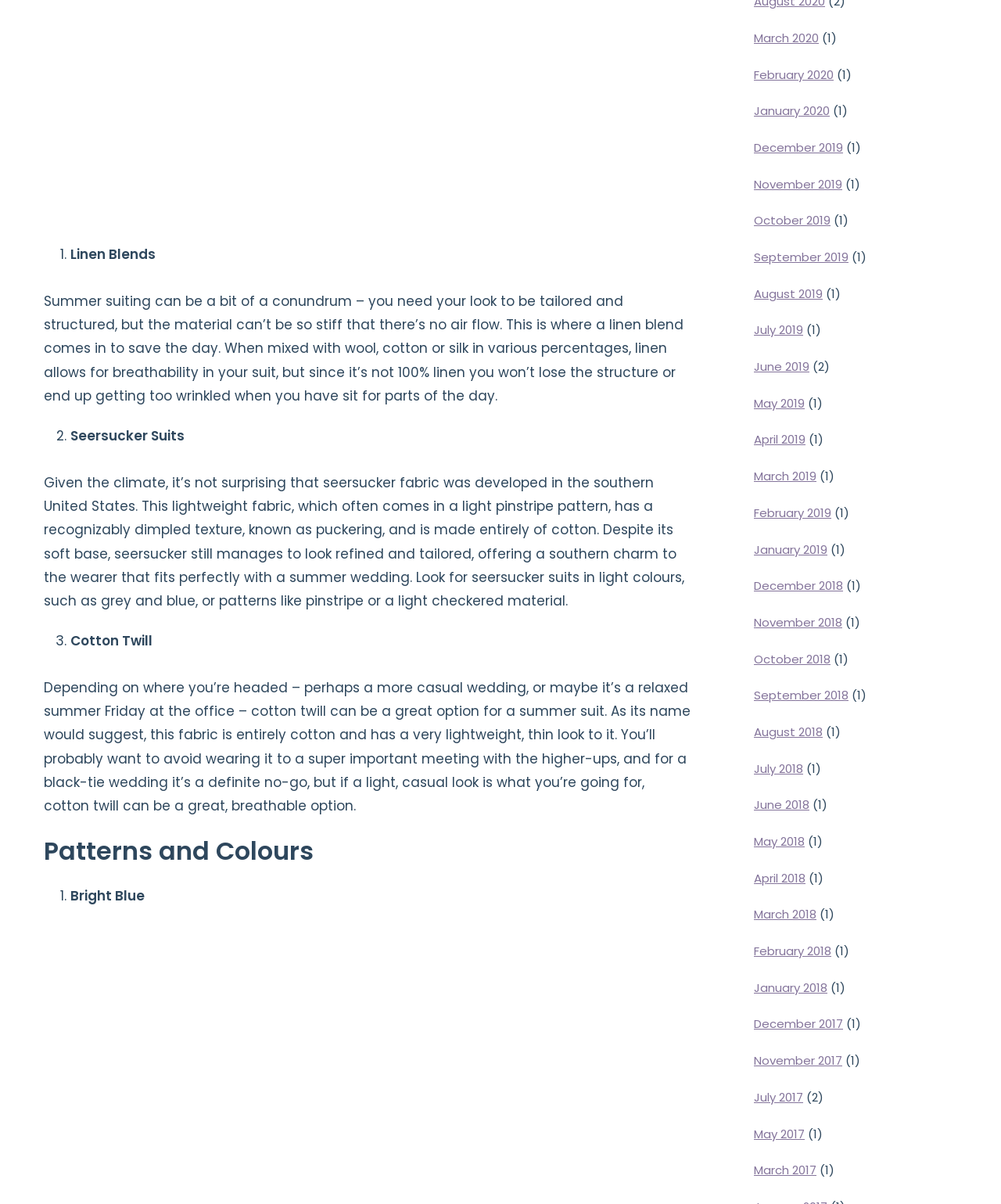Find the coordinates for the bounding box of the element with this description: "March 2019".

[0.753, 0.389, 0.816, 0.402]